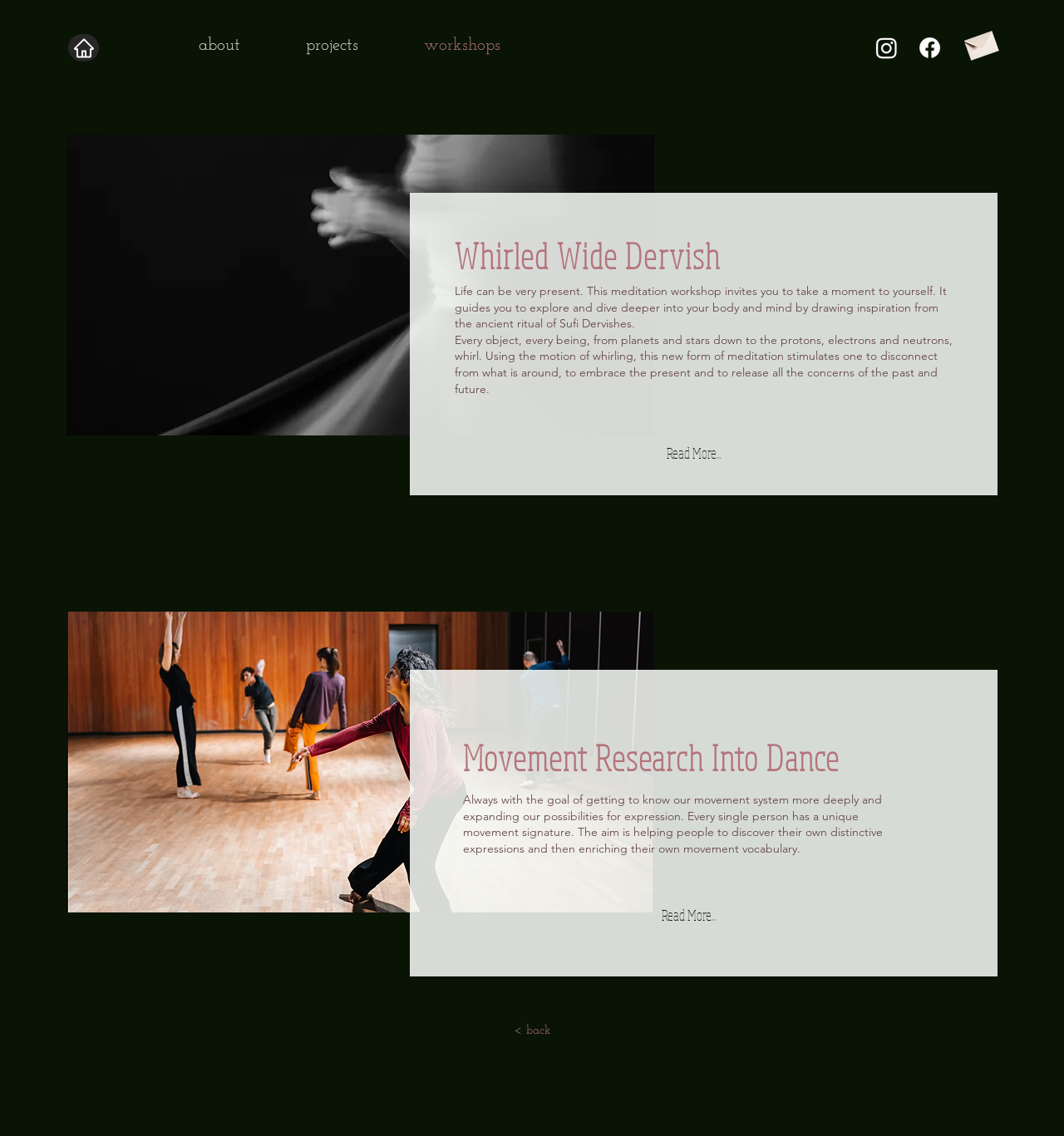Based on what you see in the screenshot, provide a thorough answer to this question: What is the copyright year of the website?

I found the answer by looking at the heading element with the text '2023 © Işıl Bıçakçı' which is a child of the contentinfo element. This element is likely to contain copyright information, and the year 2023 is explicitly mentioned.